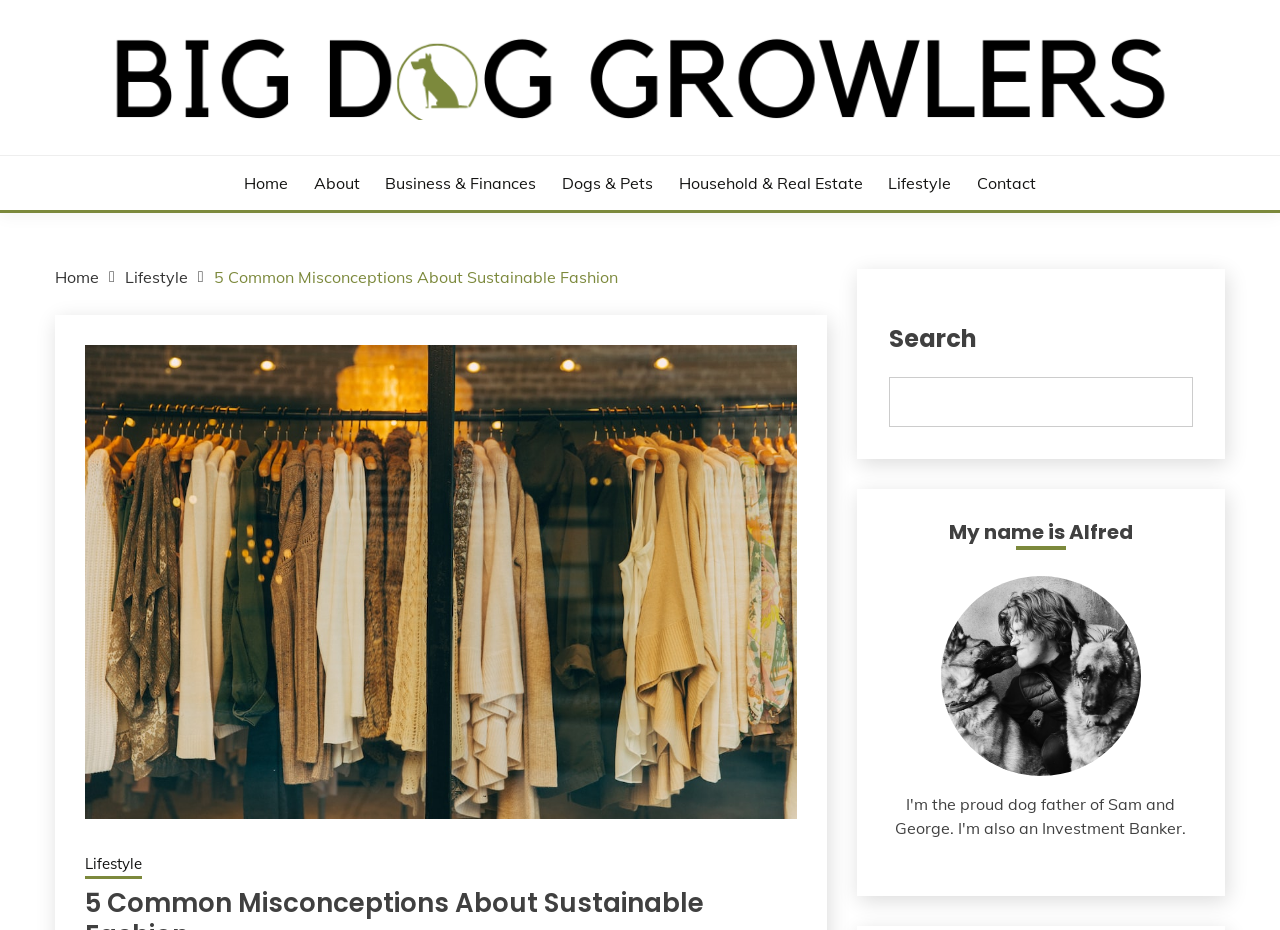Refer to the image and offer a detailed explanation in response to the question: What categories are available in the main menu?

The main menu categories can be found by examining the links on the top navigation bar, which include 'Home', 'About', 'Business & Finances', 'Dogs & Pets', 'Household & Real Estate', 'Lifestyle', and 'Contact'. These links have bounding box coordinates ranging from [0.191, 0.184, 0.225, 0.209] to [0.763, 0.184, 0.809, 0.209].